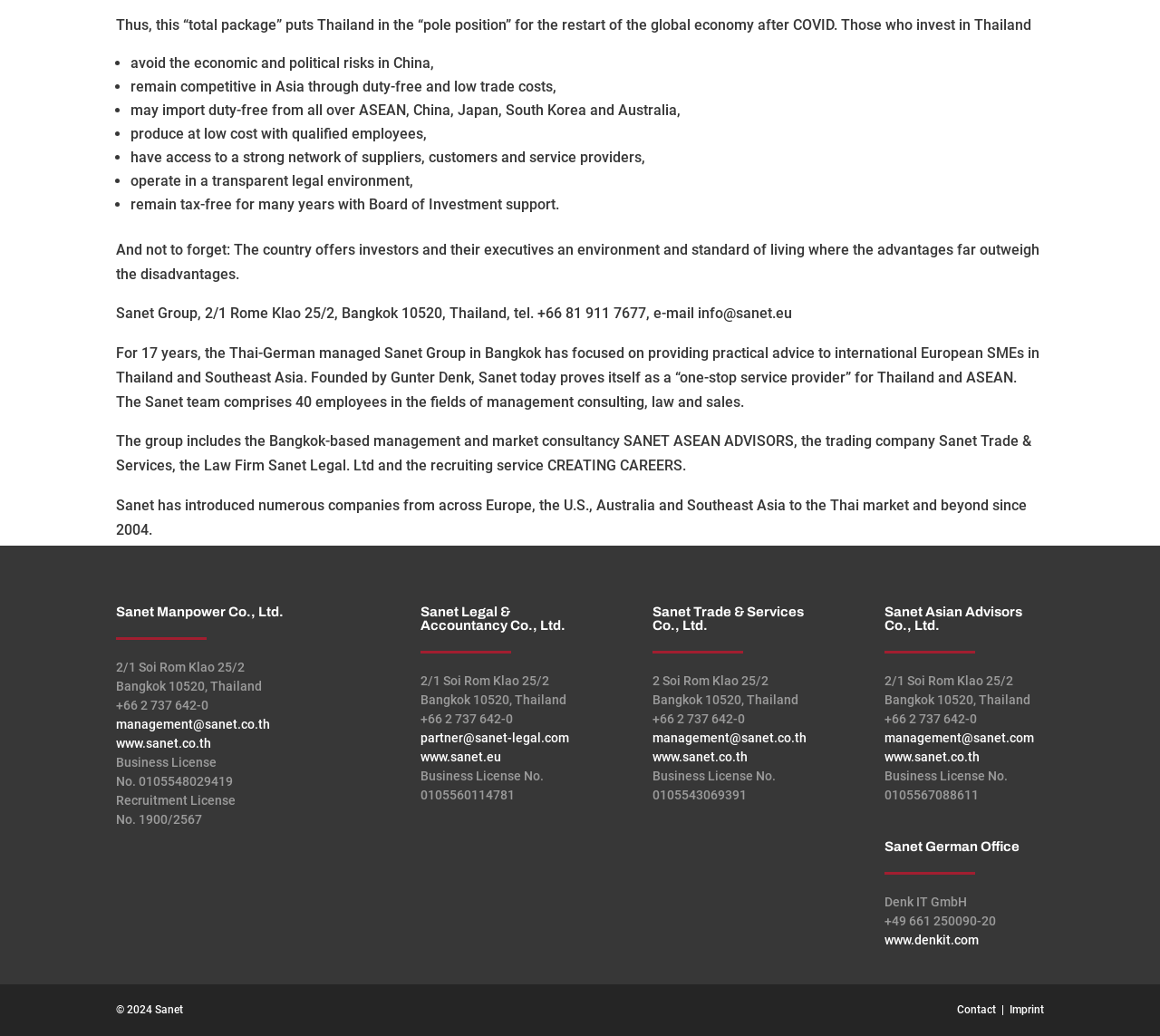Determine the bounding box coordinates of the UI element described below. Use the format (top-left x, top-left y, bottom-right x, bottom-right y) with floating point numbers between 0 and 1: www.sanet.co.th

[0.1, 0.71, 0.182, 0.724]